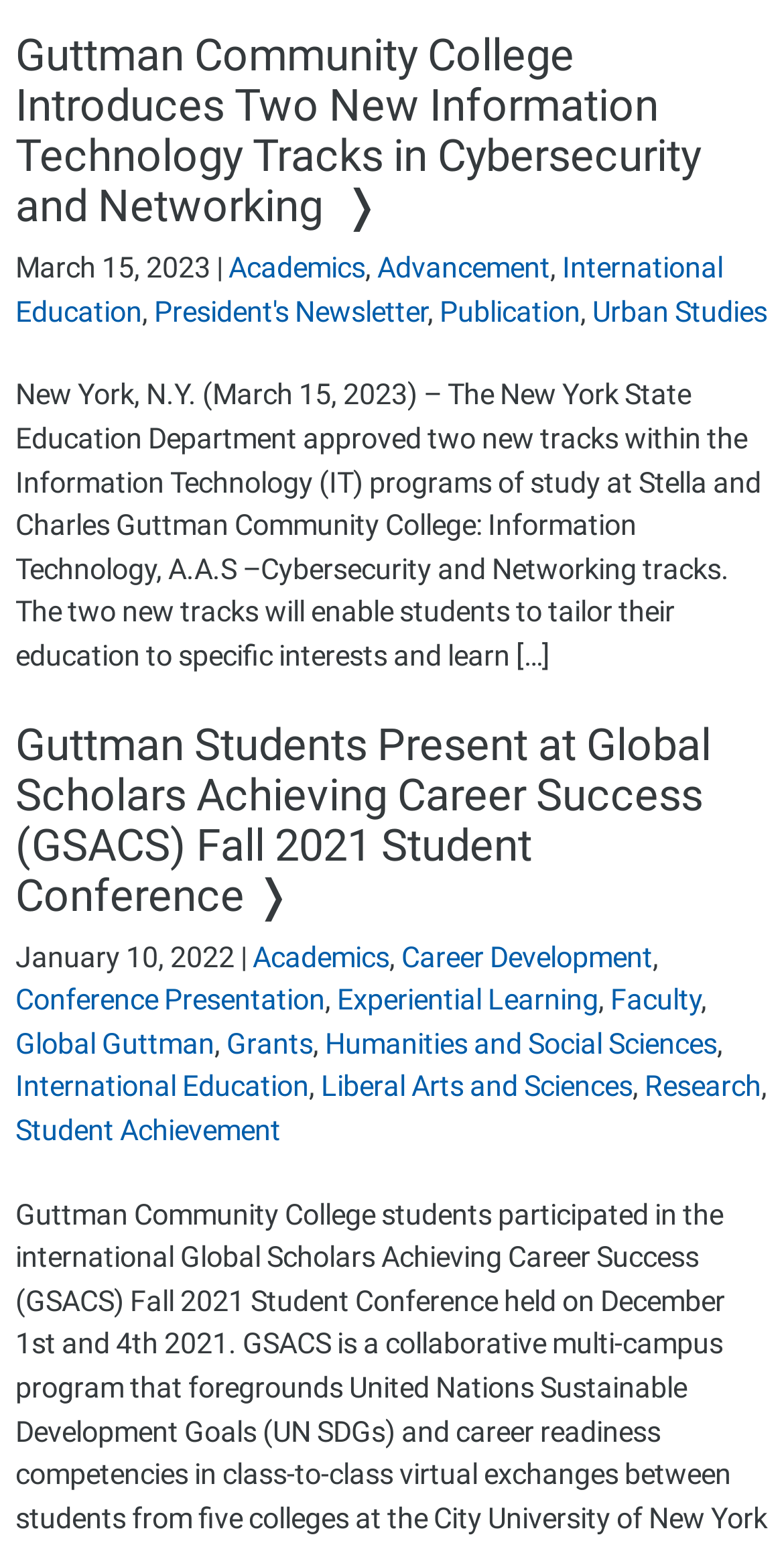Examine the screenshot and answer the question in as much detail as possible: What is the date of the news about the two new tracks?

I obtained the answer by looking at the StaticText element with the text 'March 15, 2023 |', which appears to be a date associated with the news about the two new tracks.